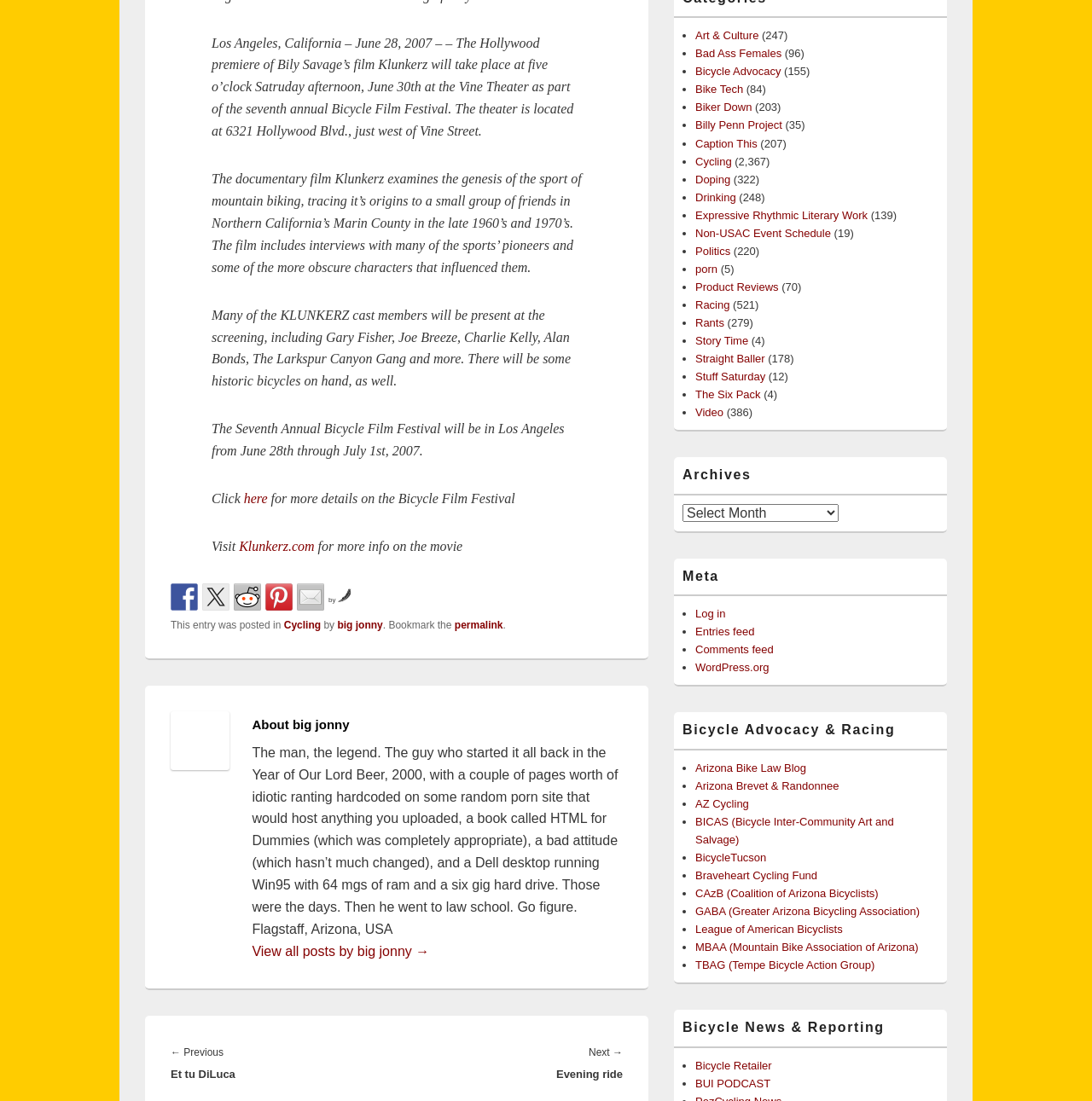Identify the bounding box coordinates for the UI element described as follows: "parent_node: by title="Share on Reddit"". Ensure the coordinates are four float numbers between 0 and 1, formatted as [left, top, right, bottom].

[0.214, 0.53, 0.239, 0.554]